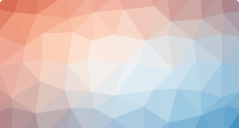What is the purpose of the Java Burn supplement?
Please ensure your answer is as detailed and informative as possible.

According to the caption, Java Burn is designed to support metabolism and enhance motivation on fitness journeys, which implies that the supplement is intended to aid in weight loss and fitness goals.